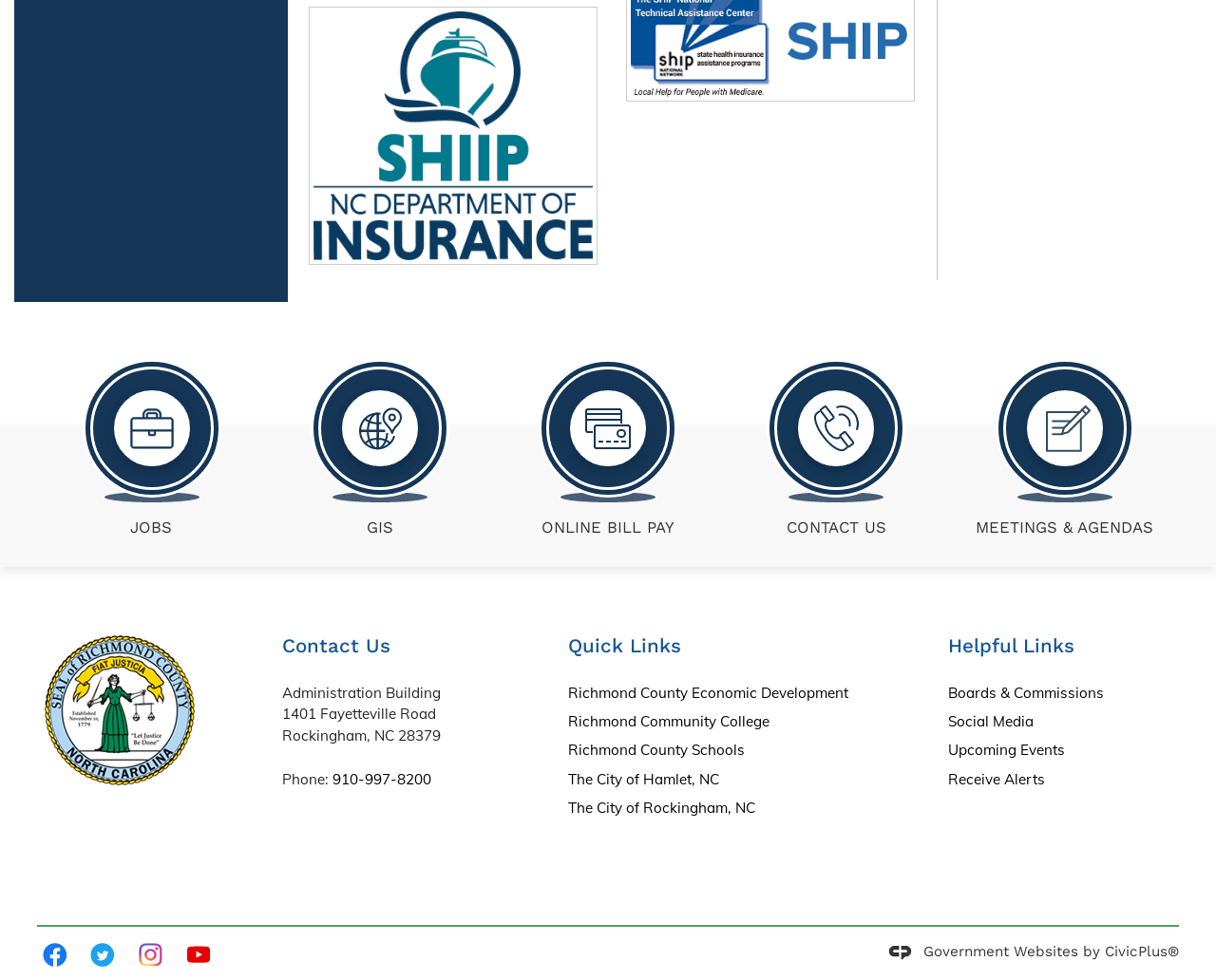Find the bounding box coordinates of the element to click in order to complete the given instruction: "Check the 'ABOUT US' section."

None